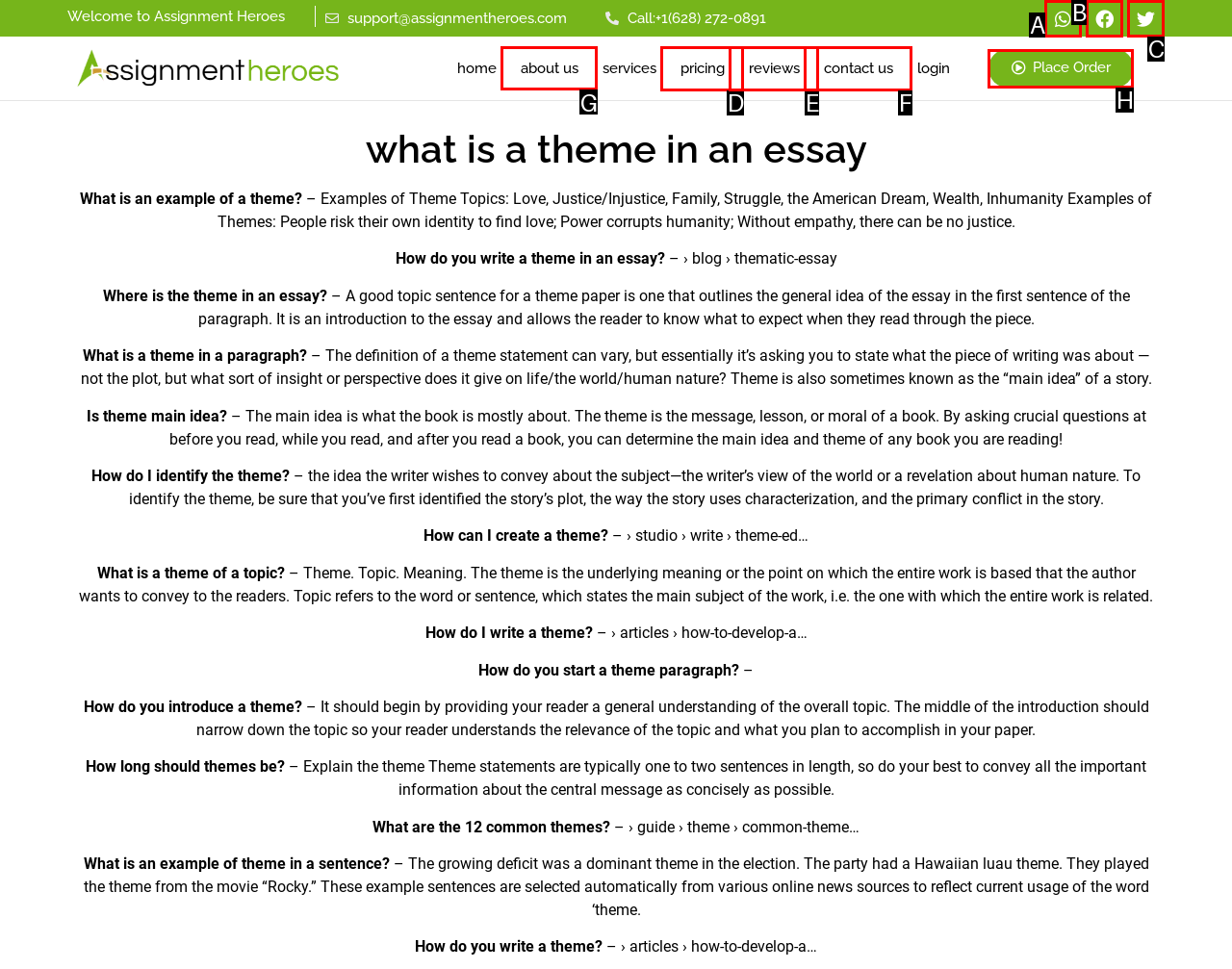Select the appropriate letter to fulfill the given instruction: Read the 'about us' section
Provide the letter of the correct option directly.

G